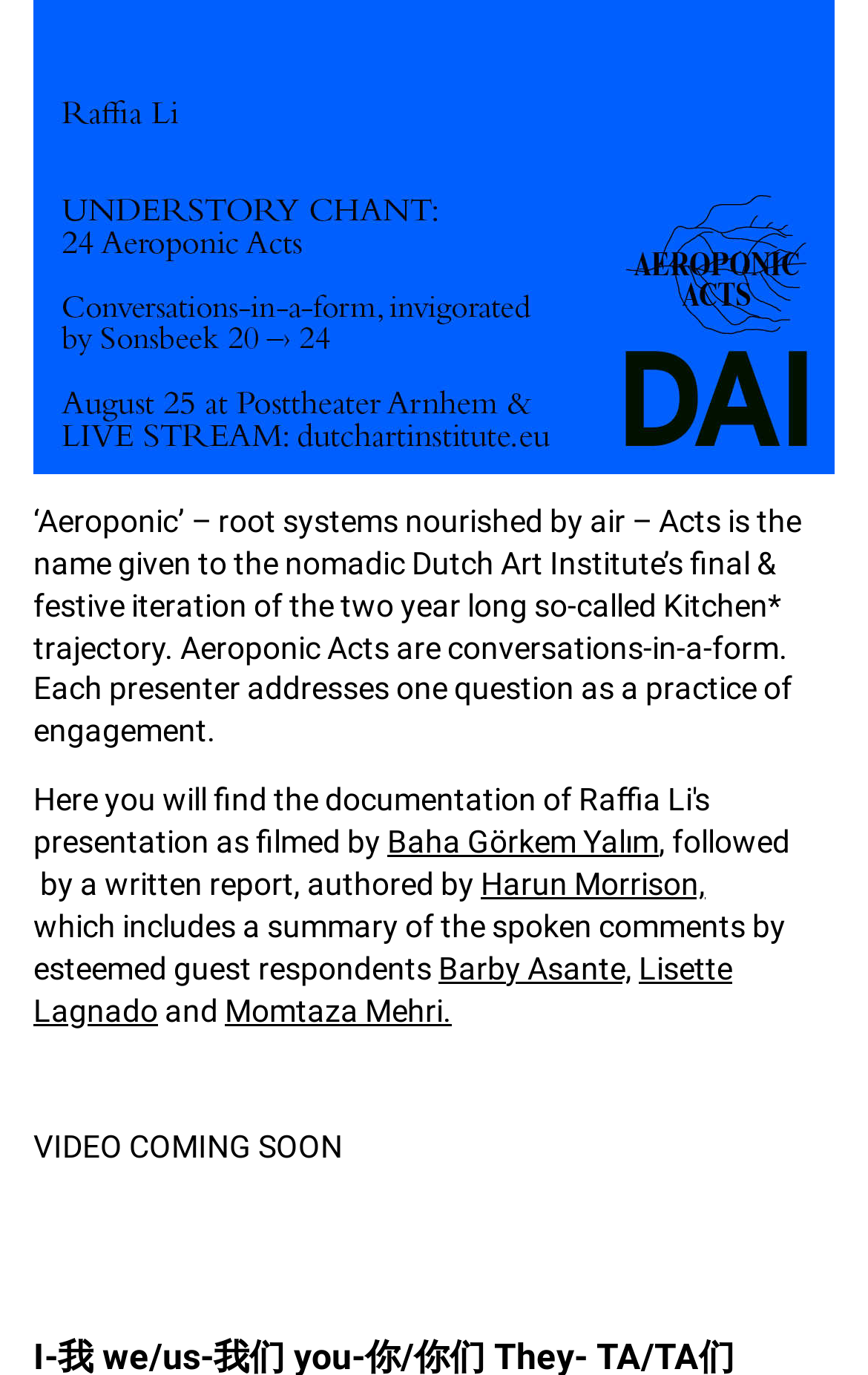Find the UI element described as: "Baha Görkem Yalım" and predict its bounding box coordinates. Ensure the coordinates are four float numbers between 0 and 1, [left, top, right, bottom].

[0.446, 0.599, 0.759, 0.625]